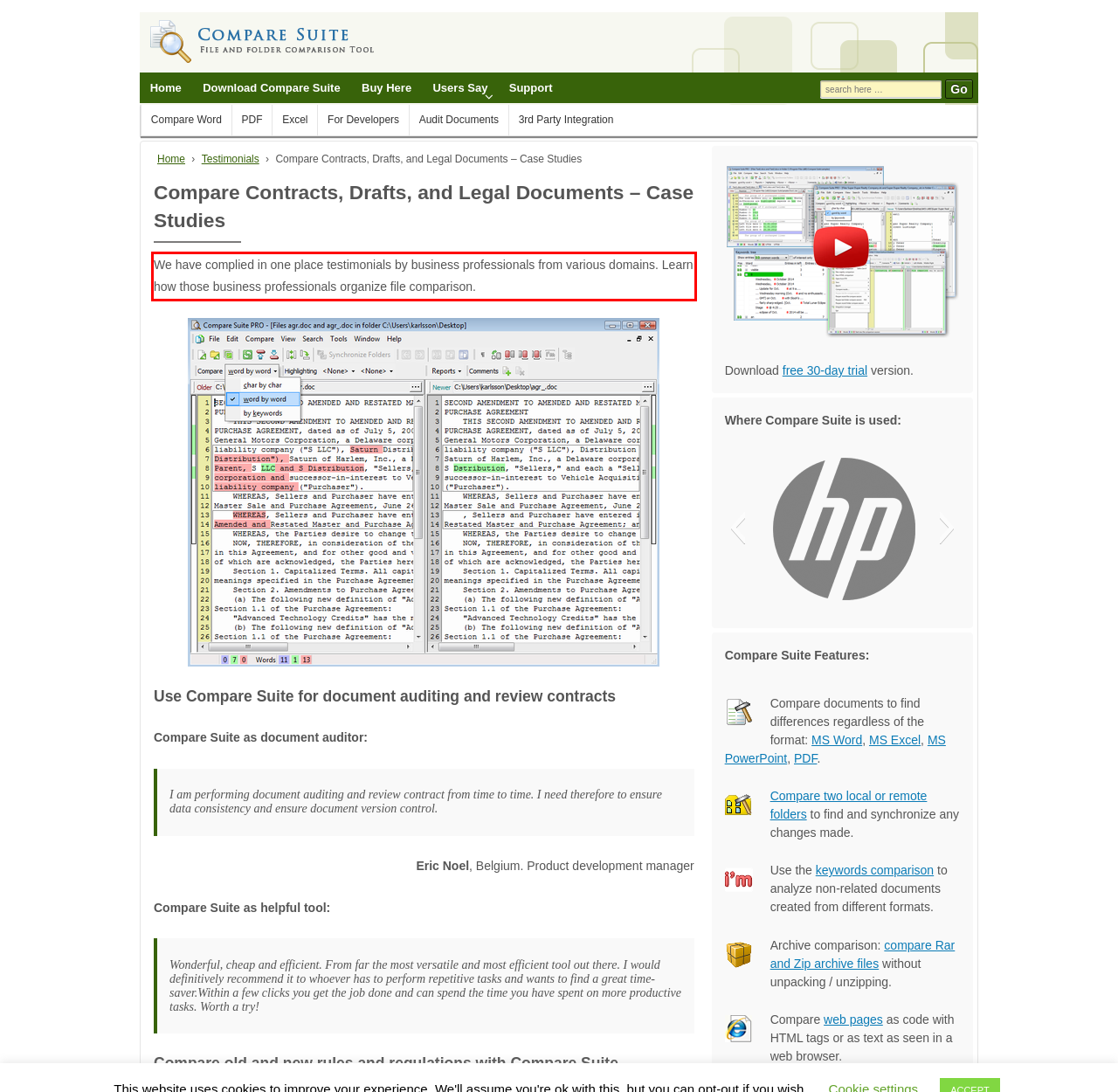You are provided with a webpage screenshot that includes a red rectangle bounding box. Extract the text content from within the bounding box using OCR.

We have complied in one place testimonials by business professionals from various domains. Learn how those business professionals organize file comparison.